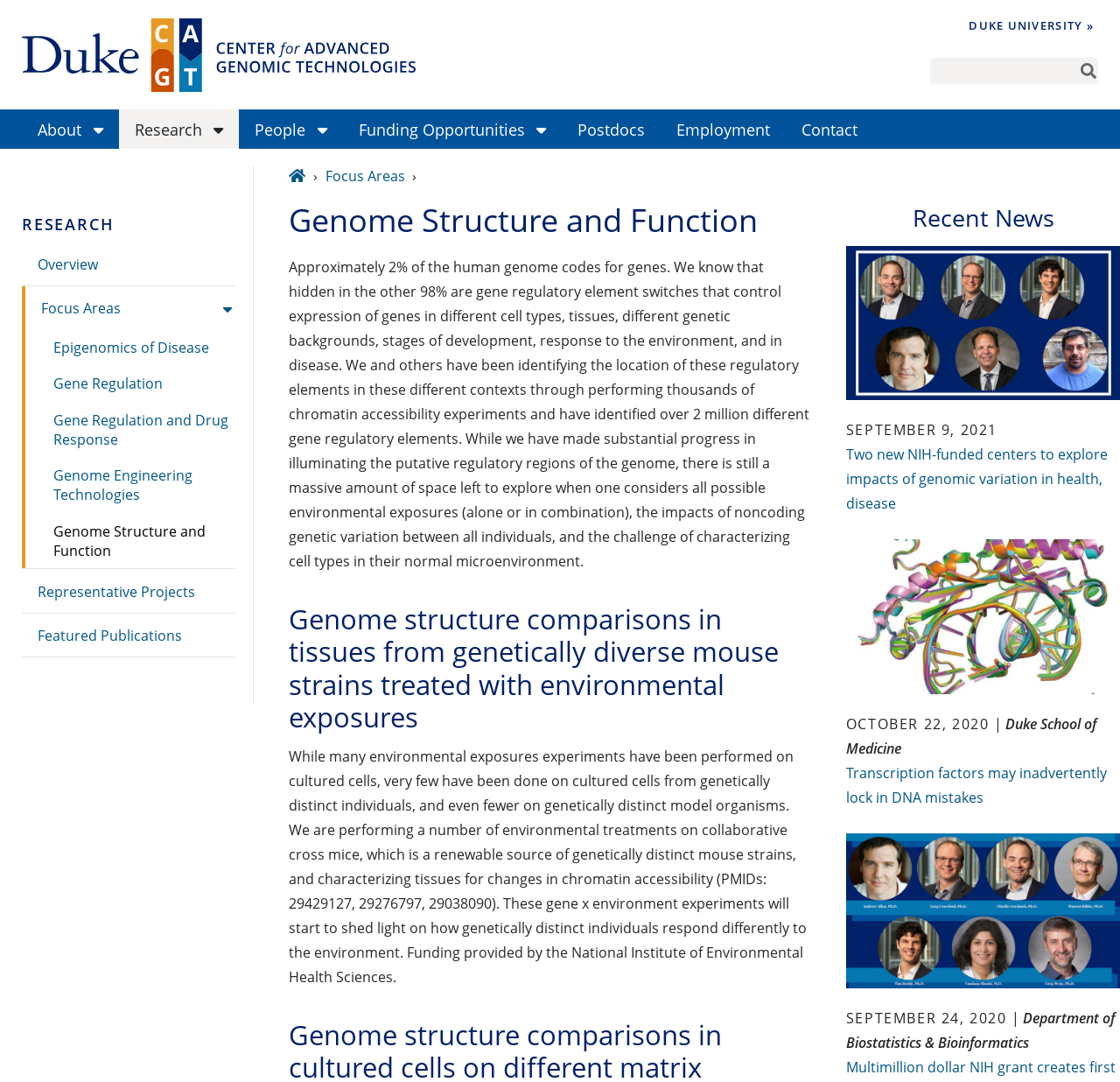Find the bounding box coordinates of the clickable region needed to perform the following instruction: "learn about Genome Structure and Function". The coordinates should be provided as four float numbers between 0 and 1, i.e., [left, top, right, bottom].

[0.258, 0.186, 0.724, 0.221]